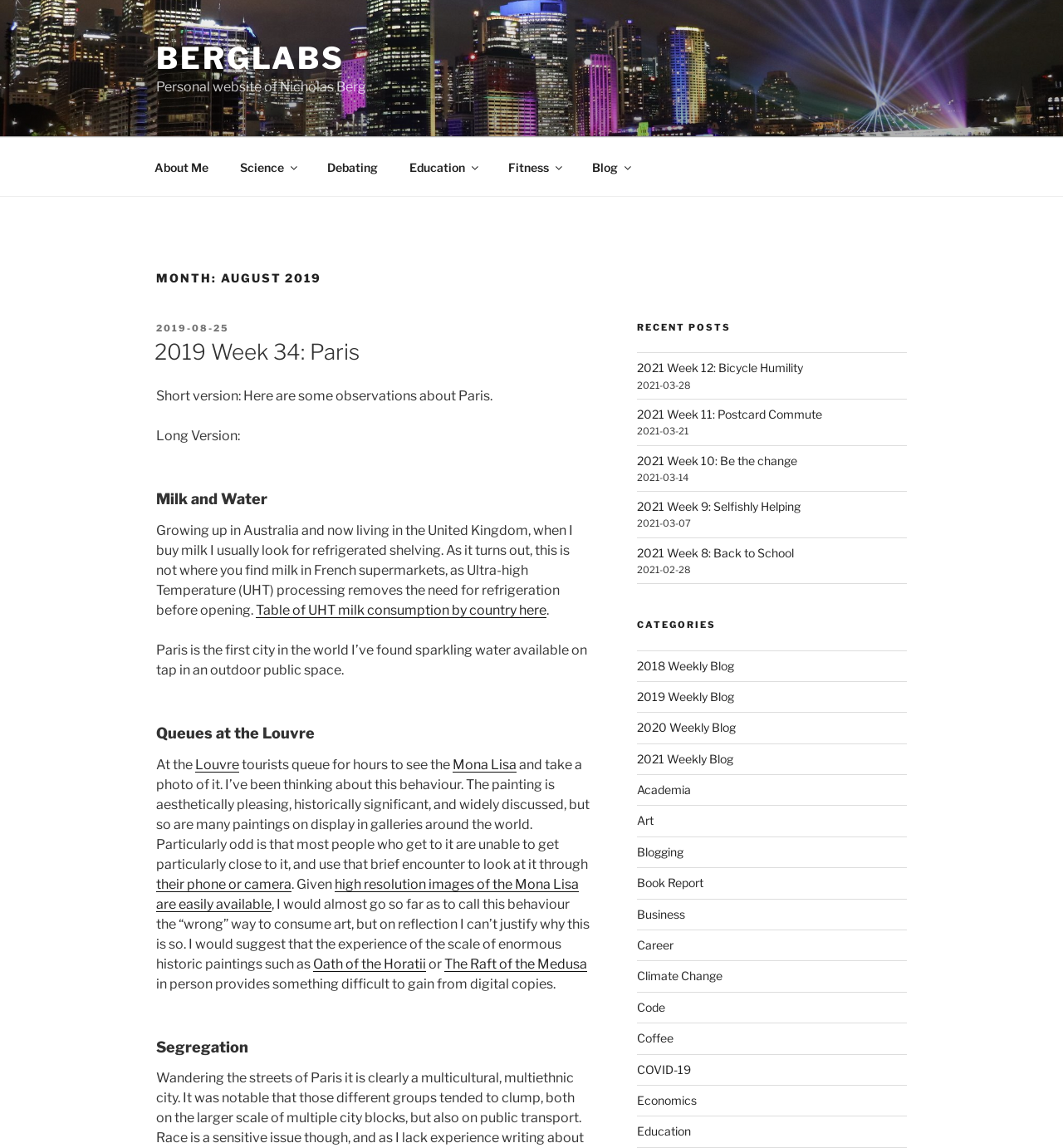What is the name of the website?
Kindly answer the question with as much detail as you can.

The name of the website can be found in the image element at the top of the page, which has the text 'BergLabs'.